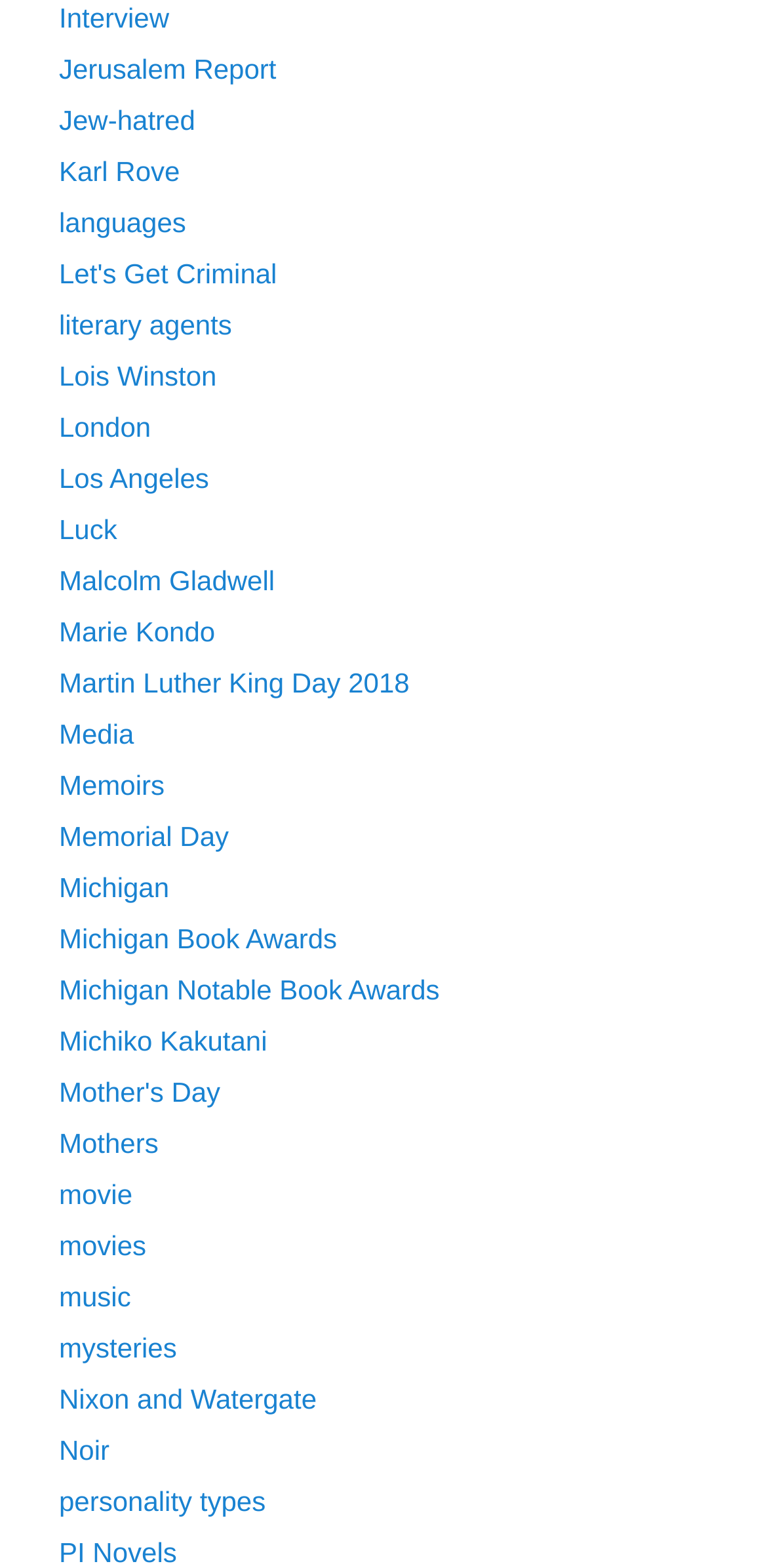Is there a link to 'London' on the webpage?
Provide a one-word or short-phrase answer based on the image.

Yes